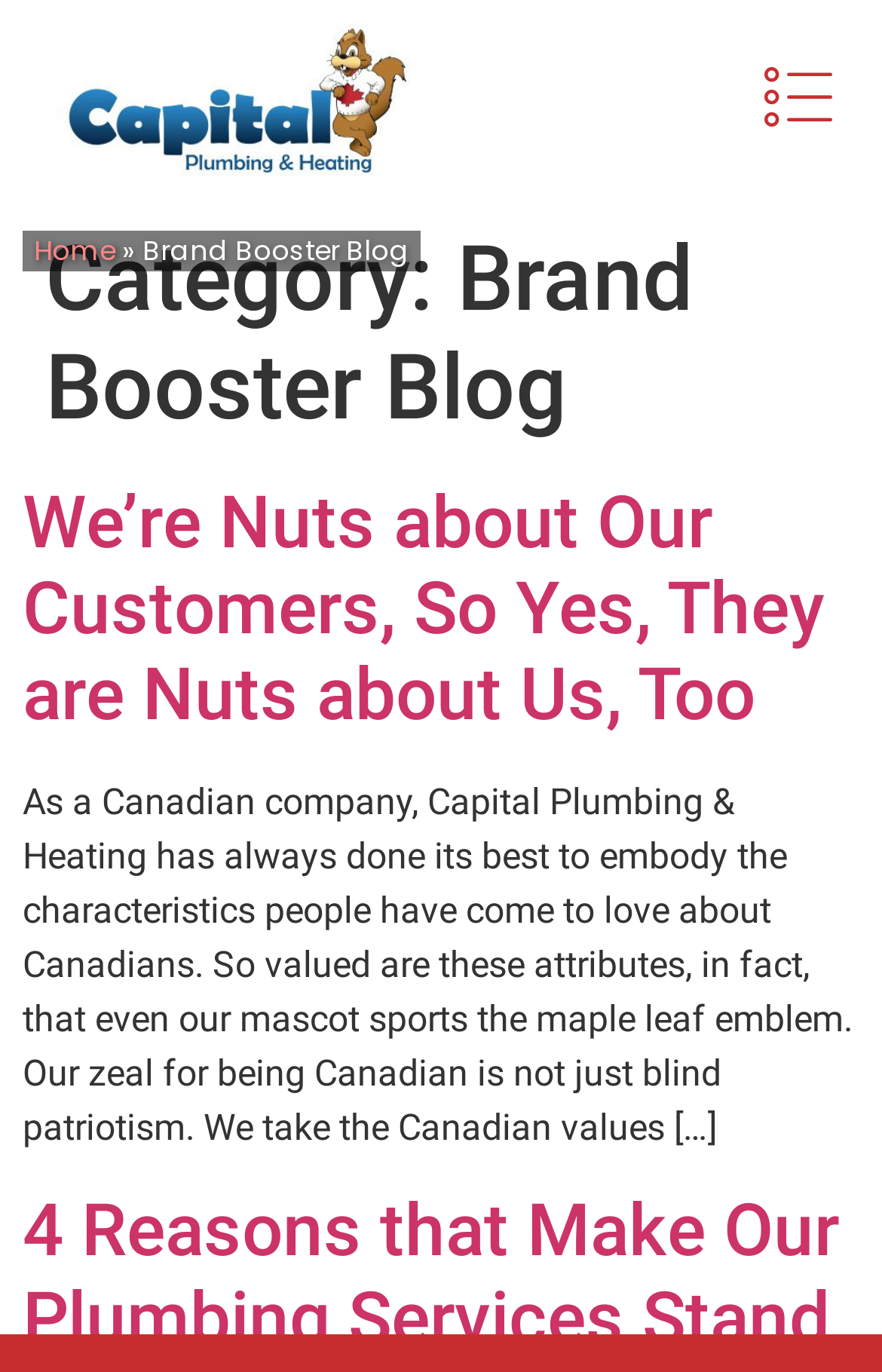How many articles are on this page?
Refer to the image and give a detailed answer to the query.

I counted the number of article elements on the page, and there is only one article element with a heading and a static text describing the article.